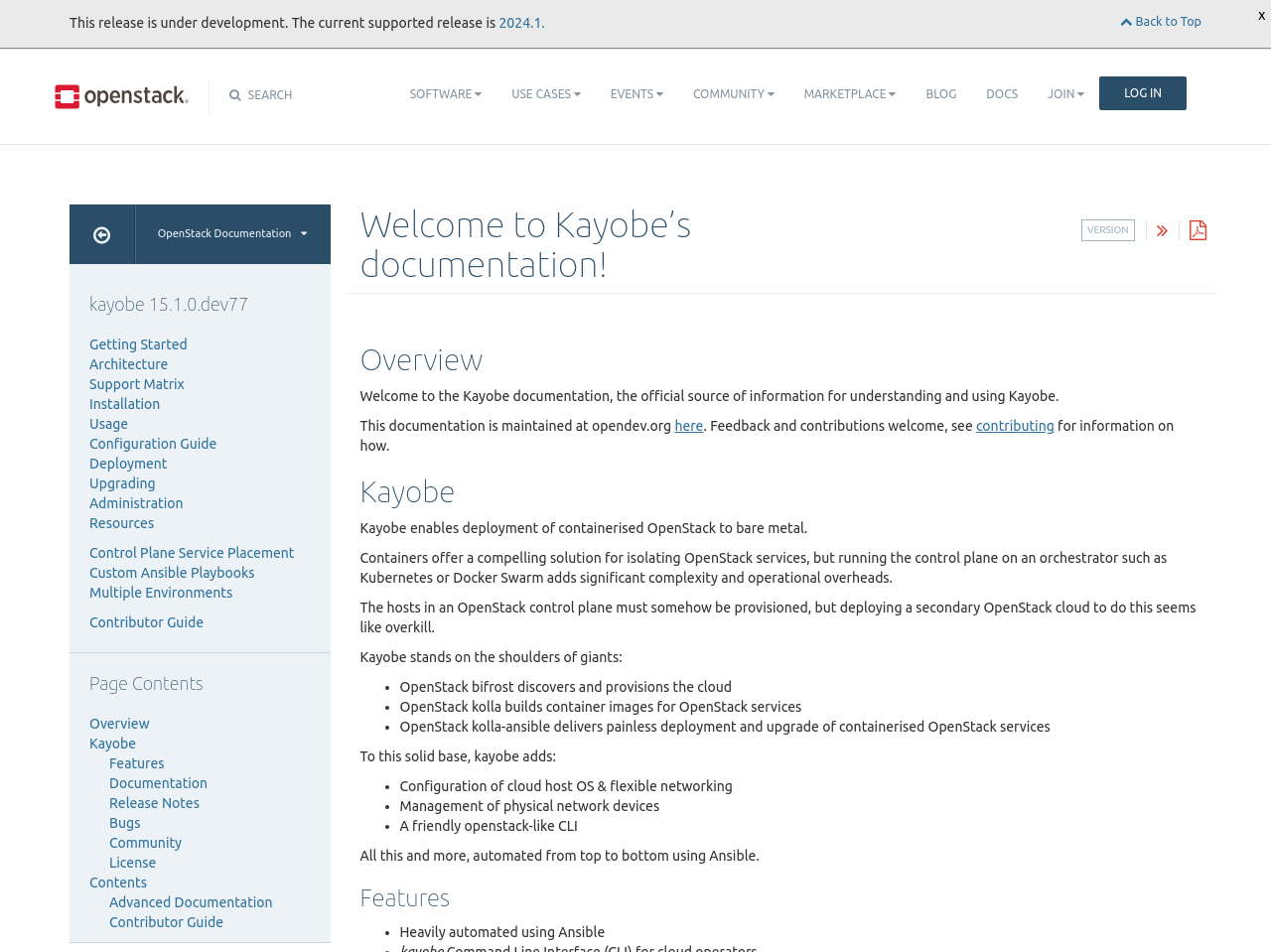Determine the bounding box coordinates of the clickable element to complete this instruction: "View the getting started guide". Provide the coordinates in the format of four float numbers between 0 and 1, [left, top, right, bottom].

[0.07, 0.353, 0.147, 0.37]